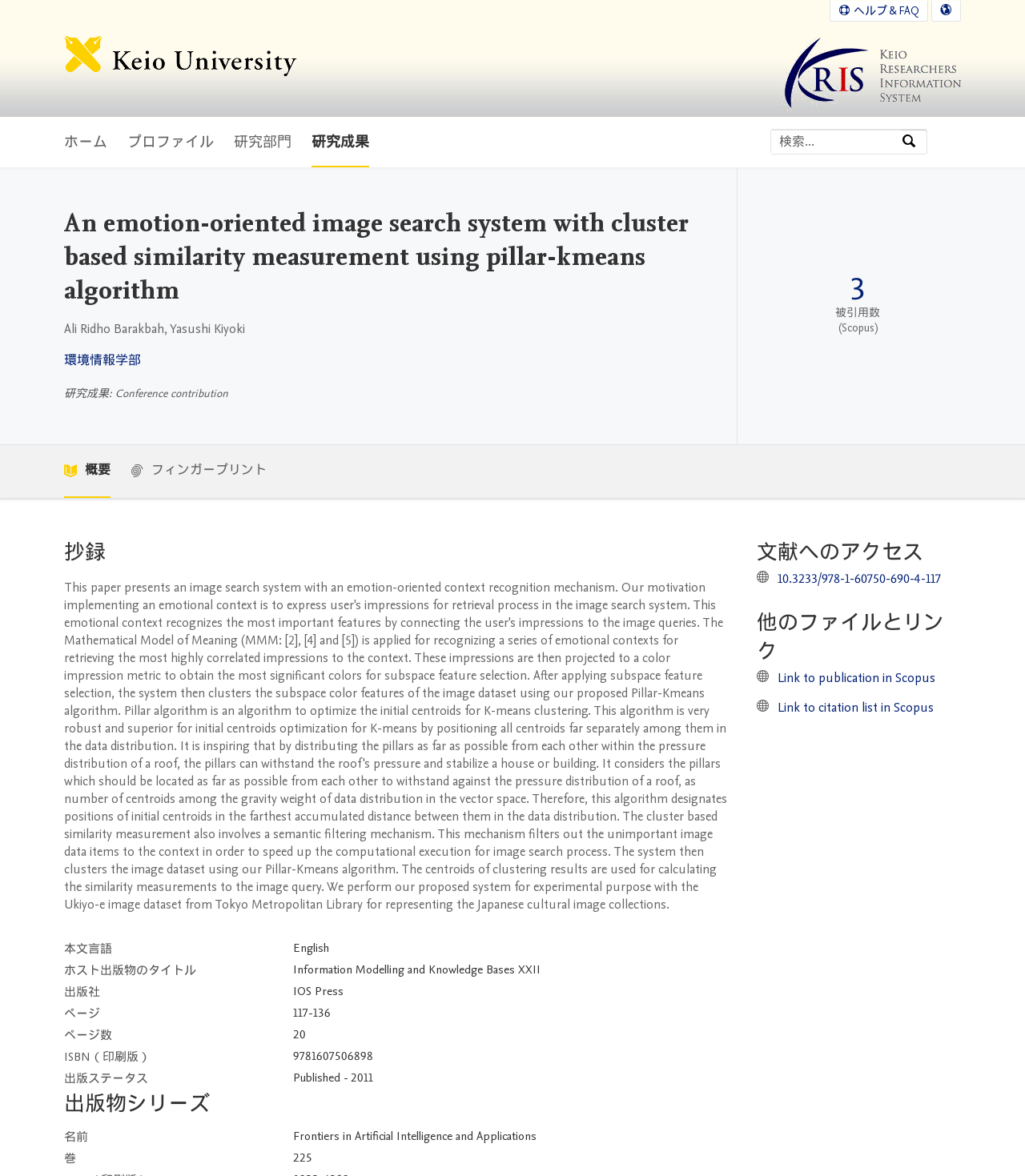Kindly determine the bounding box coordinates for the clickable area to achieve the given instruction: "View help and FAQ".

[0.81, 0.001, 0.905, 0.018]